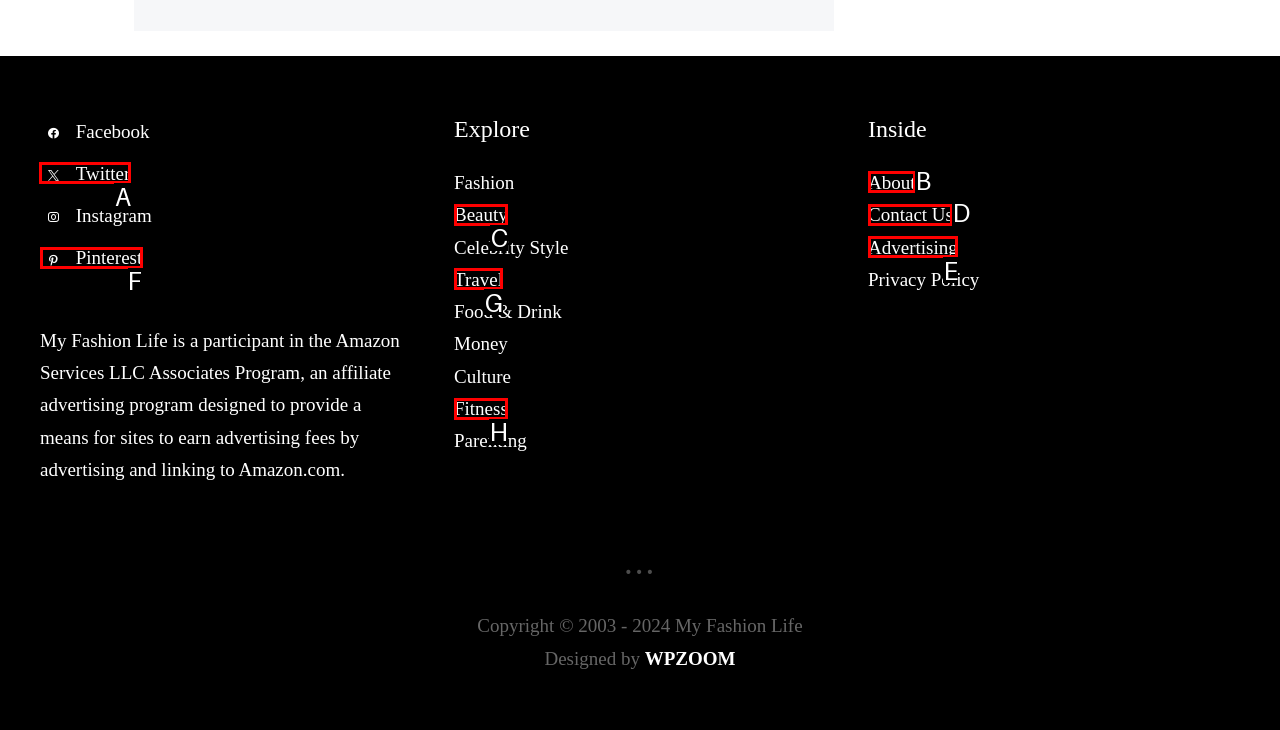Tell me which UI element to click to fulfill the given task: Visit Twitter. Respond with the letter of the correct option directly.

A